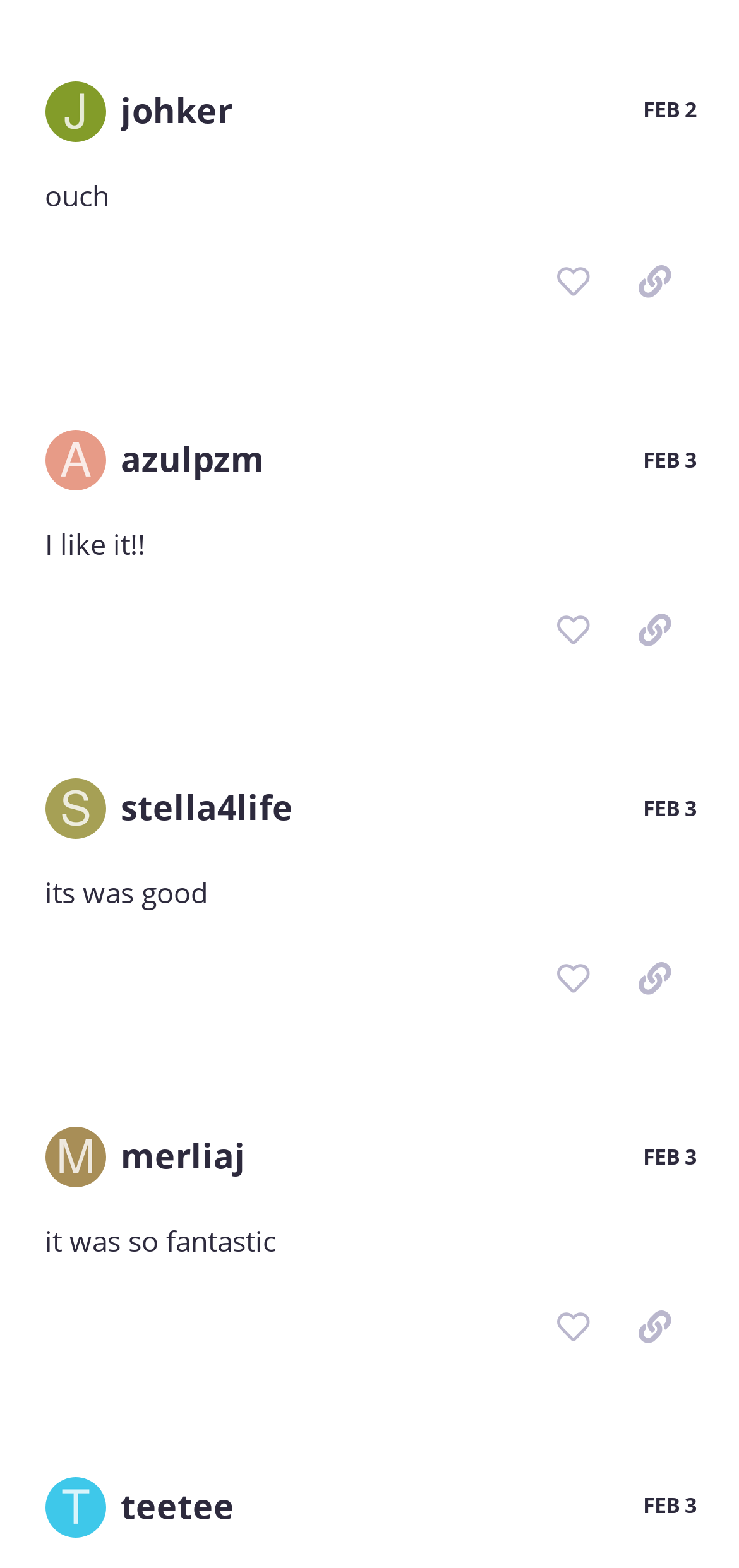Please answer the following question using a single word or phrase: 
How many buttons are on each post?

2